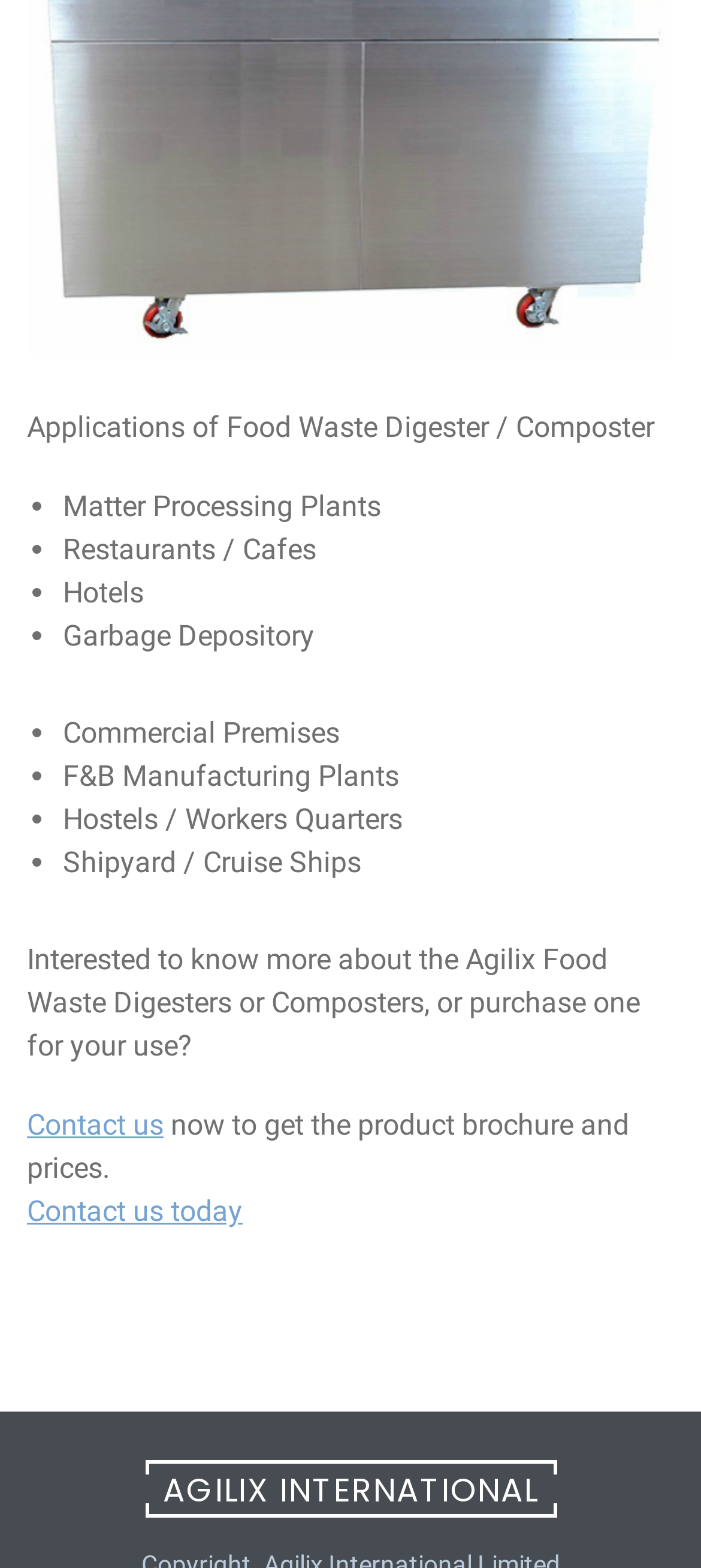How many applications of Food Waste Digester/Composter are listed on the webpage?
Carefully examine the image and provide a detailed answer to the question.

The webpage lists 9 applications of Food Waste Digester/Composter, including Matter Processing Plants, Restaurants/Cafes, Hotels, Garbage Depository, Commercial Premises, F&B Manufacturing Plants, Hostels/Workers Quarters, Shipyard/Cruise Ships, and one more.